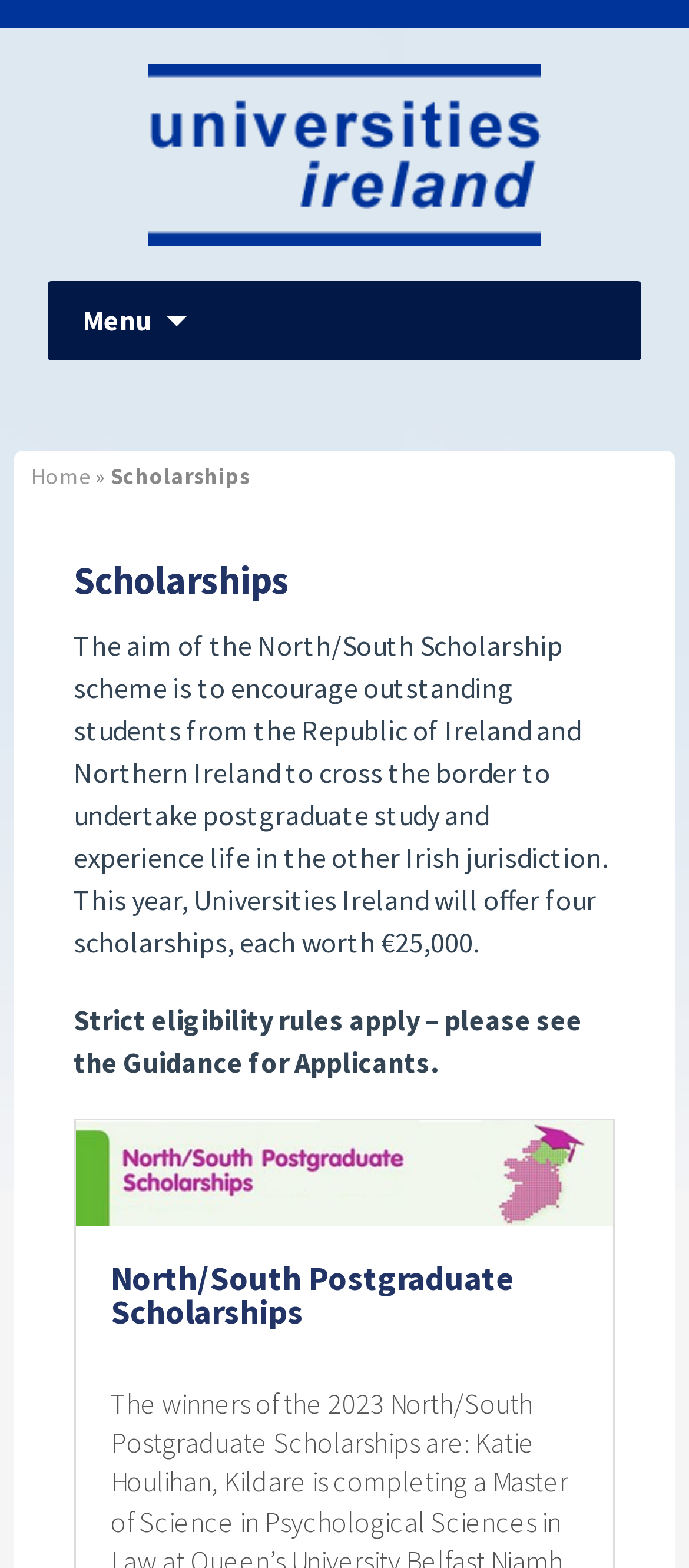Determine the bounding box coordinates (top-left x, top-left y, bottom-right x, bottom-right y) of the UI element described in the following text: parent_node: Menu title="Universities Ireland"

[0.02, 0.041, 0.98, 0.157]